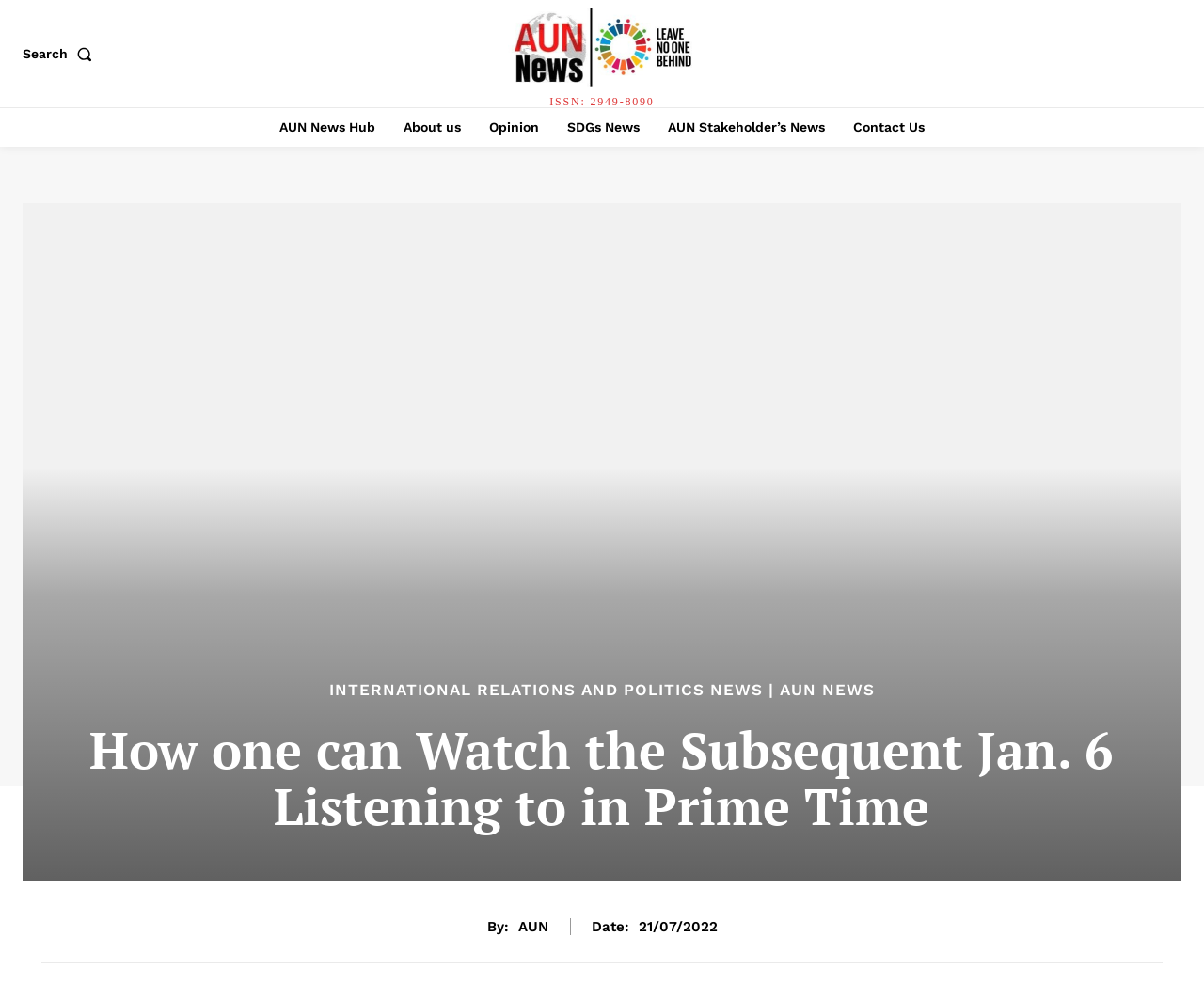Predict the bounding box coordinates of the UI element that matches this description: "Opinion". The coordinates should be in the format [left, top, right, bottom] with each value between 0 and 1.

[0.398, 0.109, 0.455, 0.149]